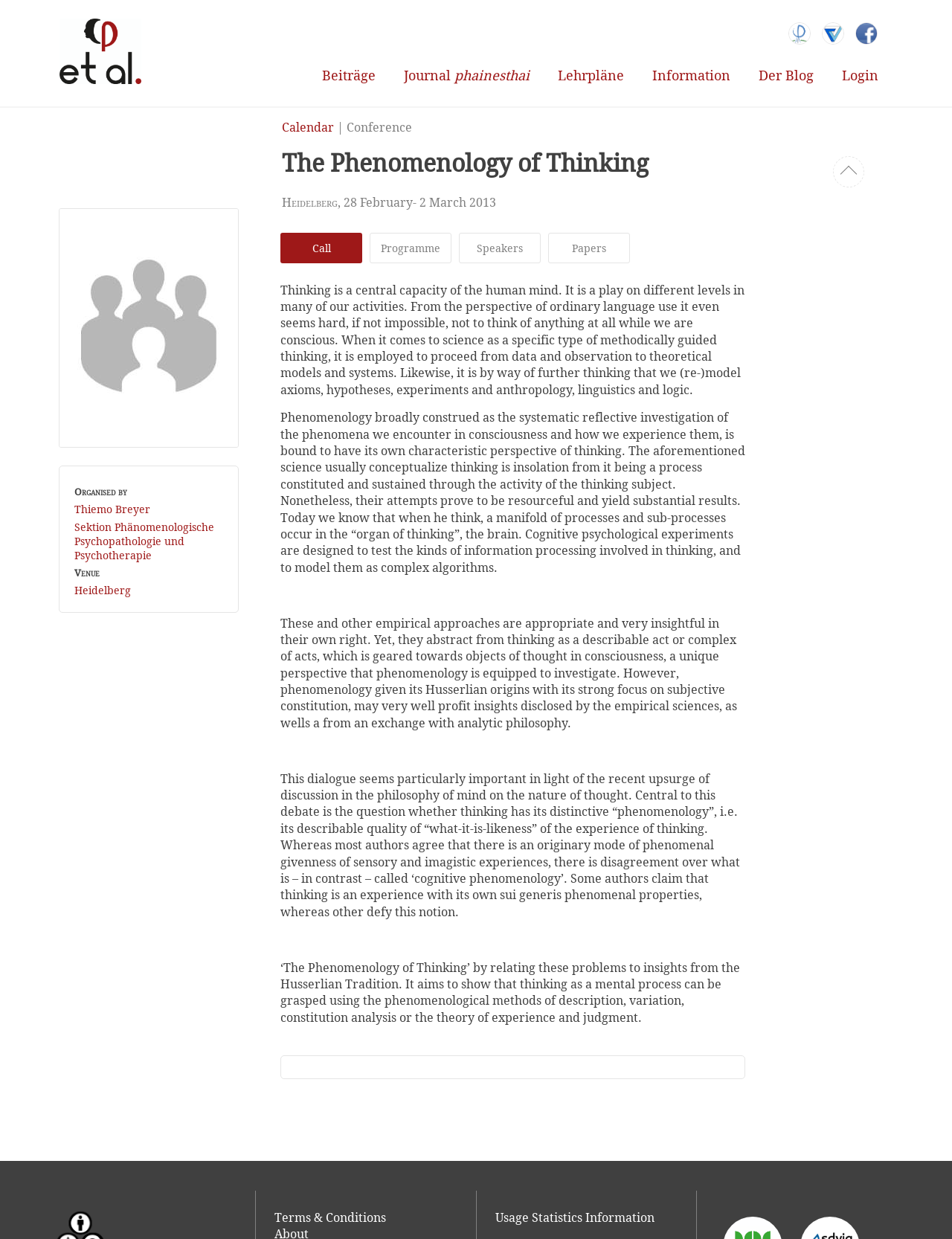Identify the bounding box for the UI element specified in this description: "Sektion Phänomenologische Psychopathologie und Psychotherapie". The coordinates must be four float numbers between 0 and 1, formatted as [left, top, right, bottom].

[0.078, 0.417, 0.234, 0.454]